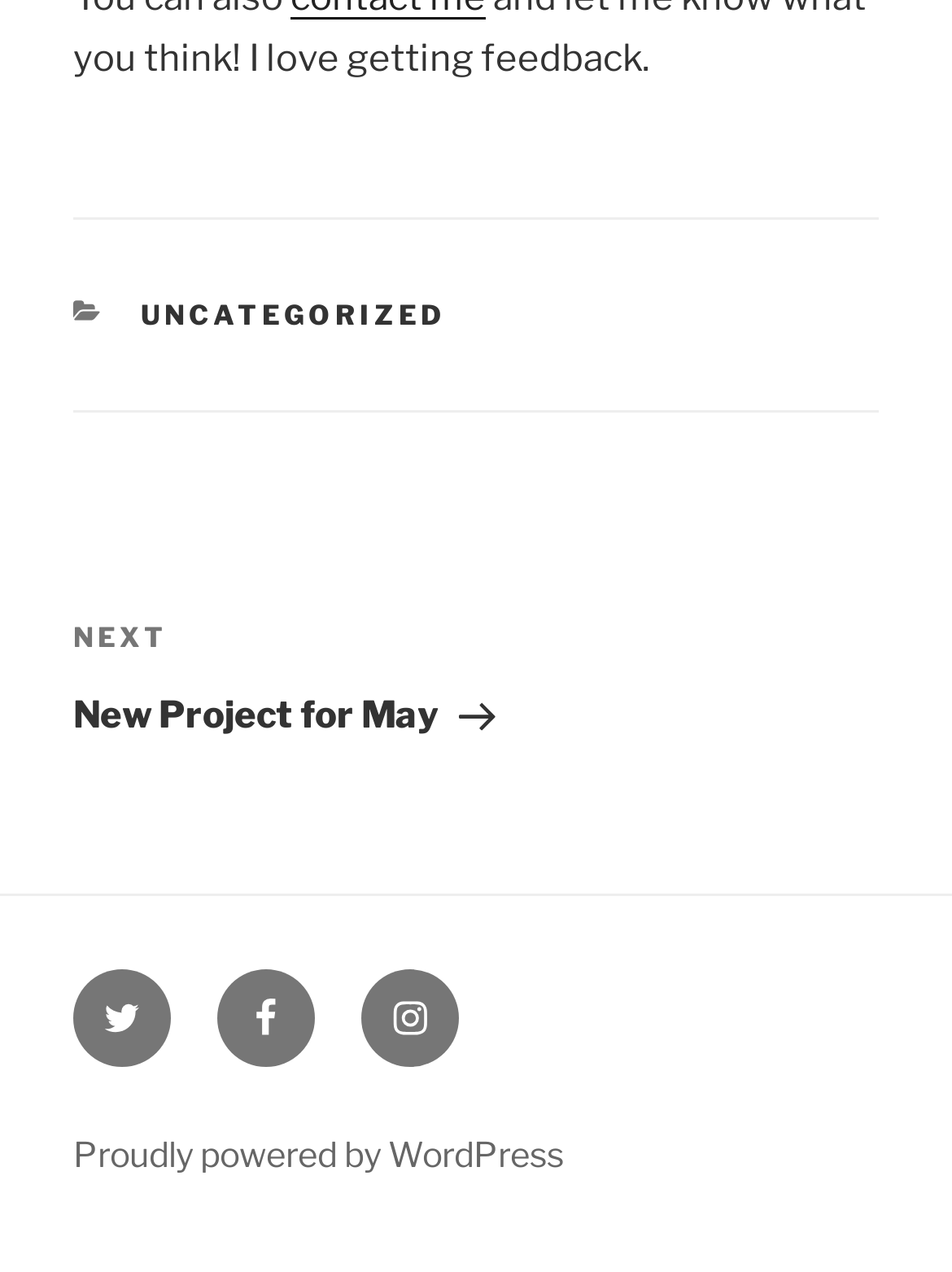How many social media links are in the footer?
From the details in the image, provide a complete and detailed answer to the question.

I counted the number of links in the 'Footer Social Links Menu' navigation section and found three links: 'Twitter', 'Facebook', and 'Instagram'.